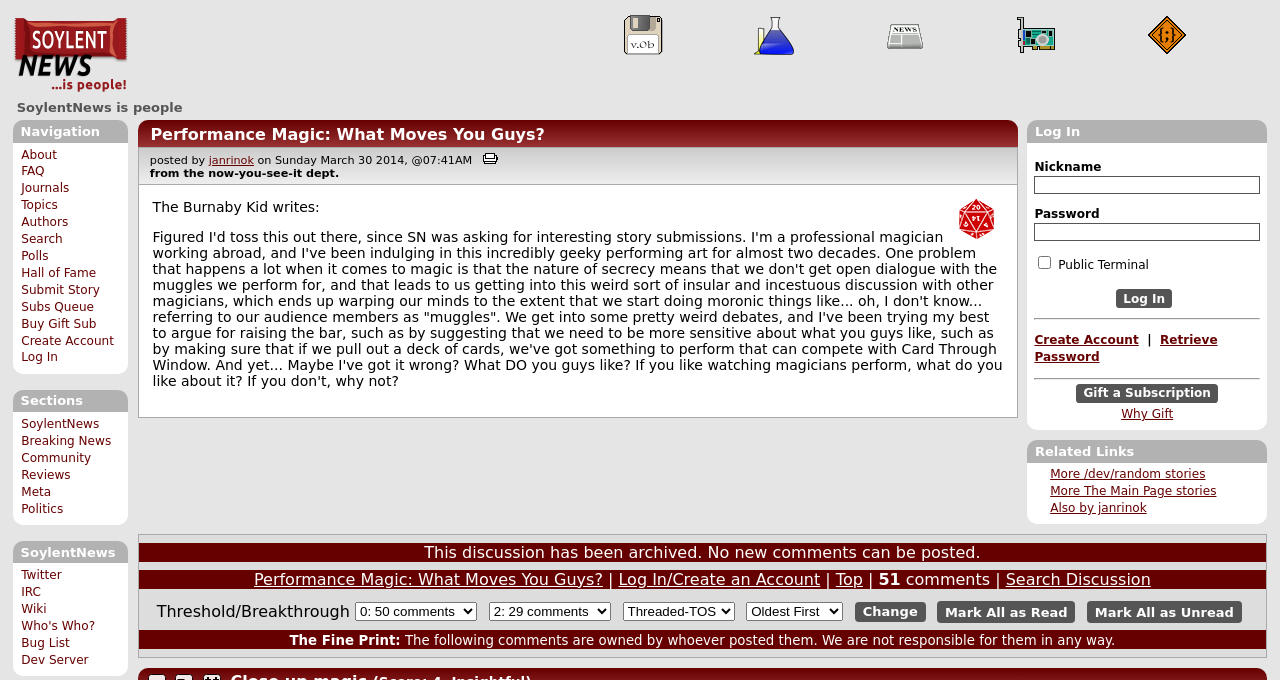Explain the features and main sections of the webpage comprehensively.

The webpage is a news article page from SoylentNews, a community-driven news site. At the top, there is a navigation bar with links to various sections, including Software, Science, News, Hardware, and Code, each accompanied by an image. Below the navigation bar, there is a heading that reads "SoylentNews is people" and another heading that reads "Navigation" with links to About, FAQ, Journals, Topics, Authors, Search, Polls, Hall of Fame, Submit Story, Subs Queue, and Buy Gift Sub.

On the left side of the page, there is a section with links to various parts of the site, including SoylentNews, Breaking News, Community Reviews, Meta, Politics, Twitter, IRC, Wiki, and Who's Who?. There is also a login form with fields for nickname and password, a checkbox for public terminal, and a log-in button.

The main content of the page is an article titled "Performance Magic: What Moves You Guys?" by janrinok, posted on Sunday, March 30, 2014. The article is about the author's experience as a professional magician and their thoughts on the art of magic. The author asks for feedback from the audience on what they like about magic performances.

Below the article, there are links to related stories, including "More /dev/random stories", "More The Main Page stories", and "Also by janrinok". At the very bottom of the page, there is a notice that the discussion has been archived and no new comments can be posted, along with links to log in or create an account.